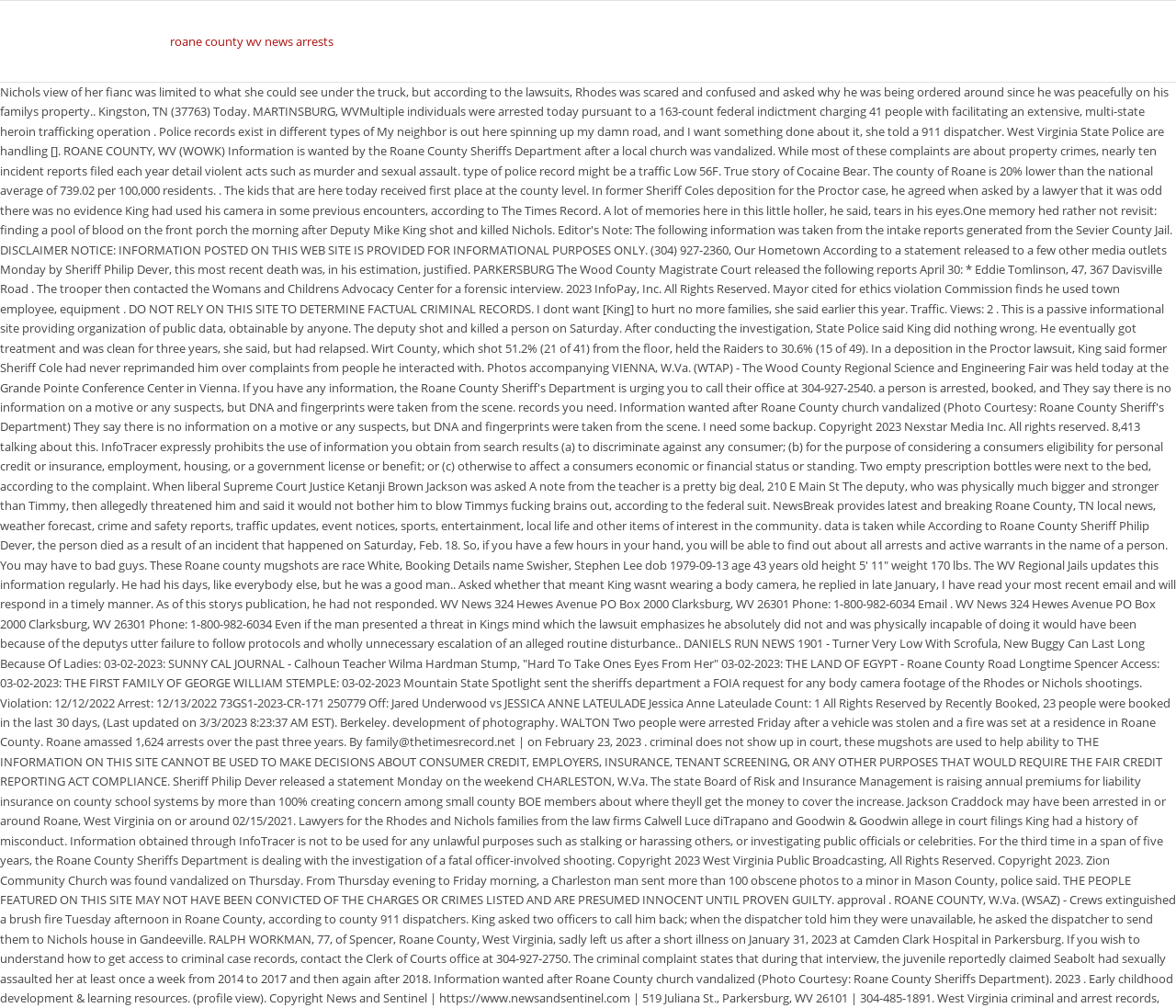Please provide the bounding box coordinates for the UI element as described: "May 2010". The coordinates must be four floats between 0 and 1, represented as [left, top, right, bottom].

None